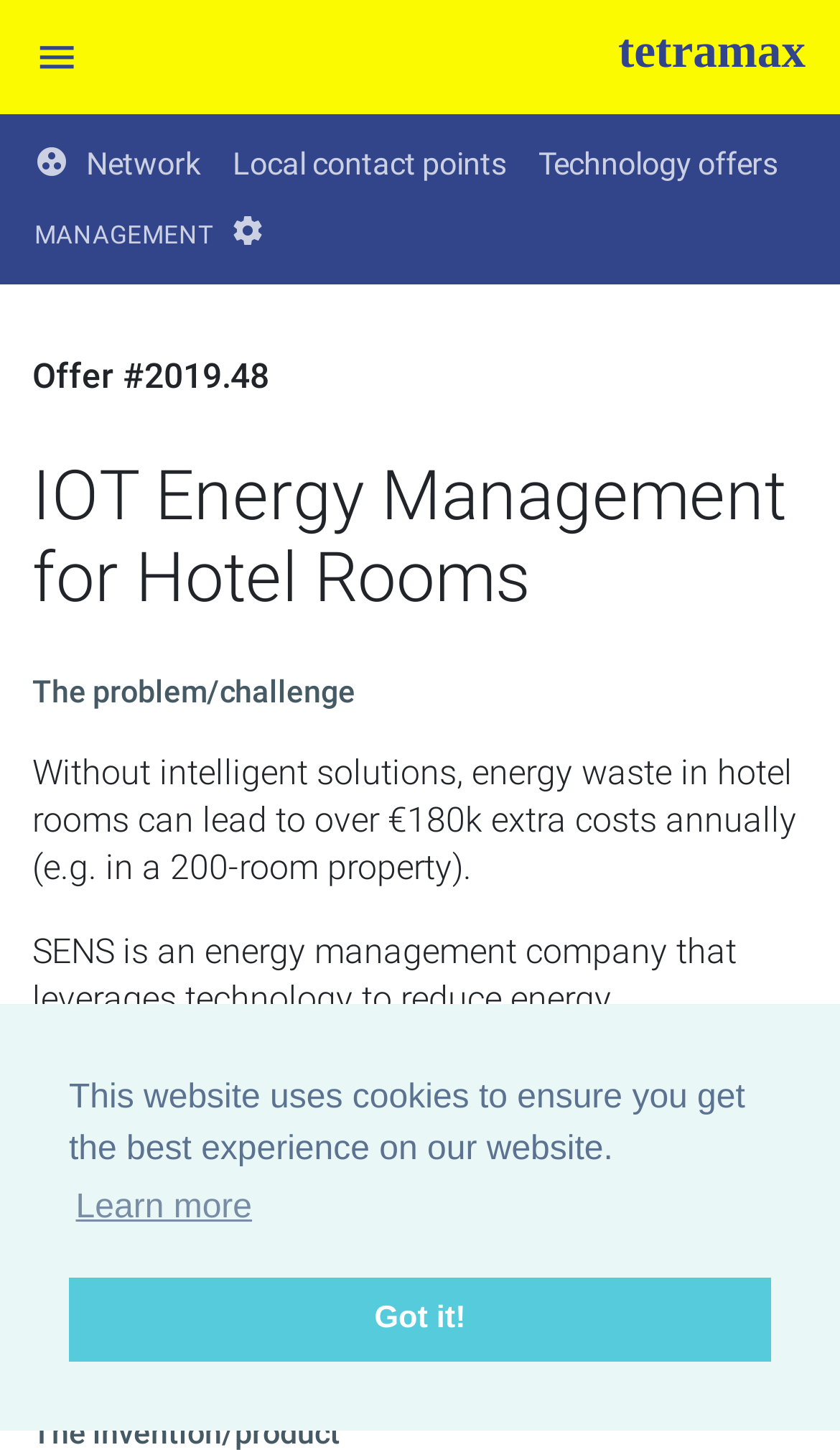Please give a concise answer to this question using a single word or phrase: 
What is the name of the system that identifies energy waste caused by guest behavior?

REMS